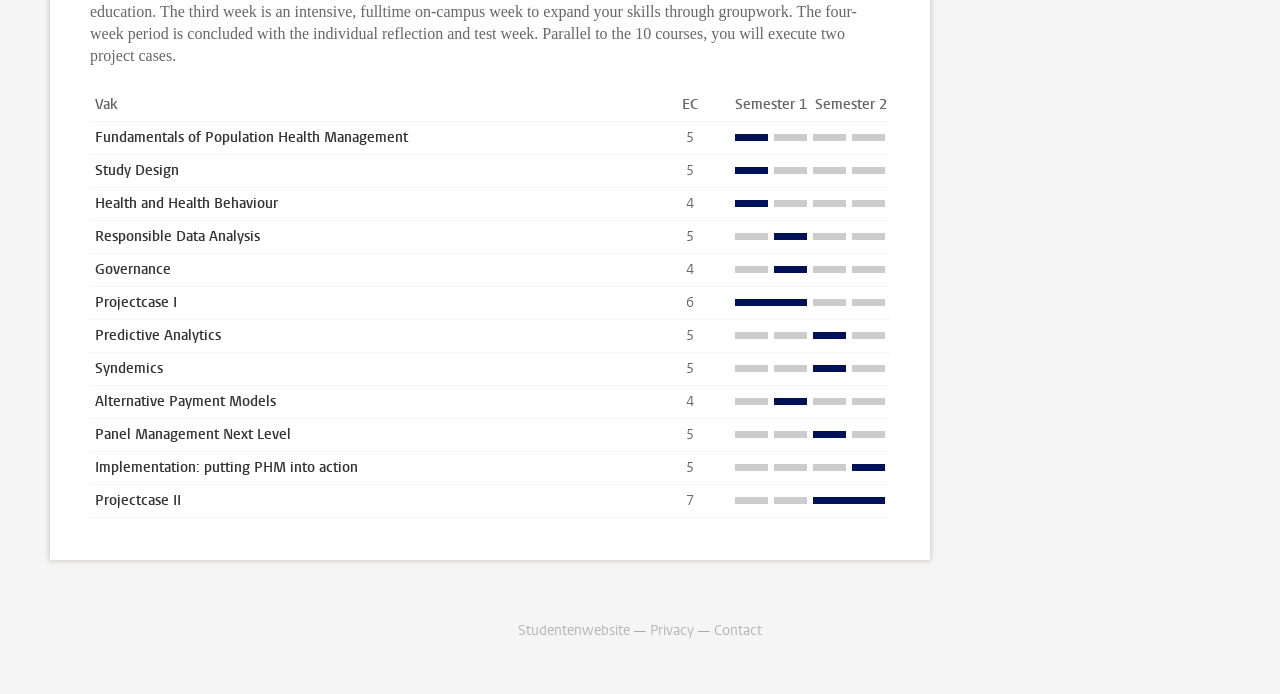Provide the bounding box coordinates for the UI element that is described by this text: "Contact". The coordinates should be in the form of four float numbers between 0 and 1: [left, top, right, bottom].

[0.558, 0.895, 0.595, 0.922]